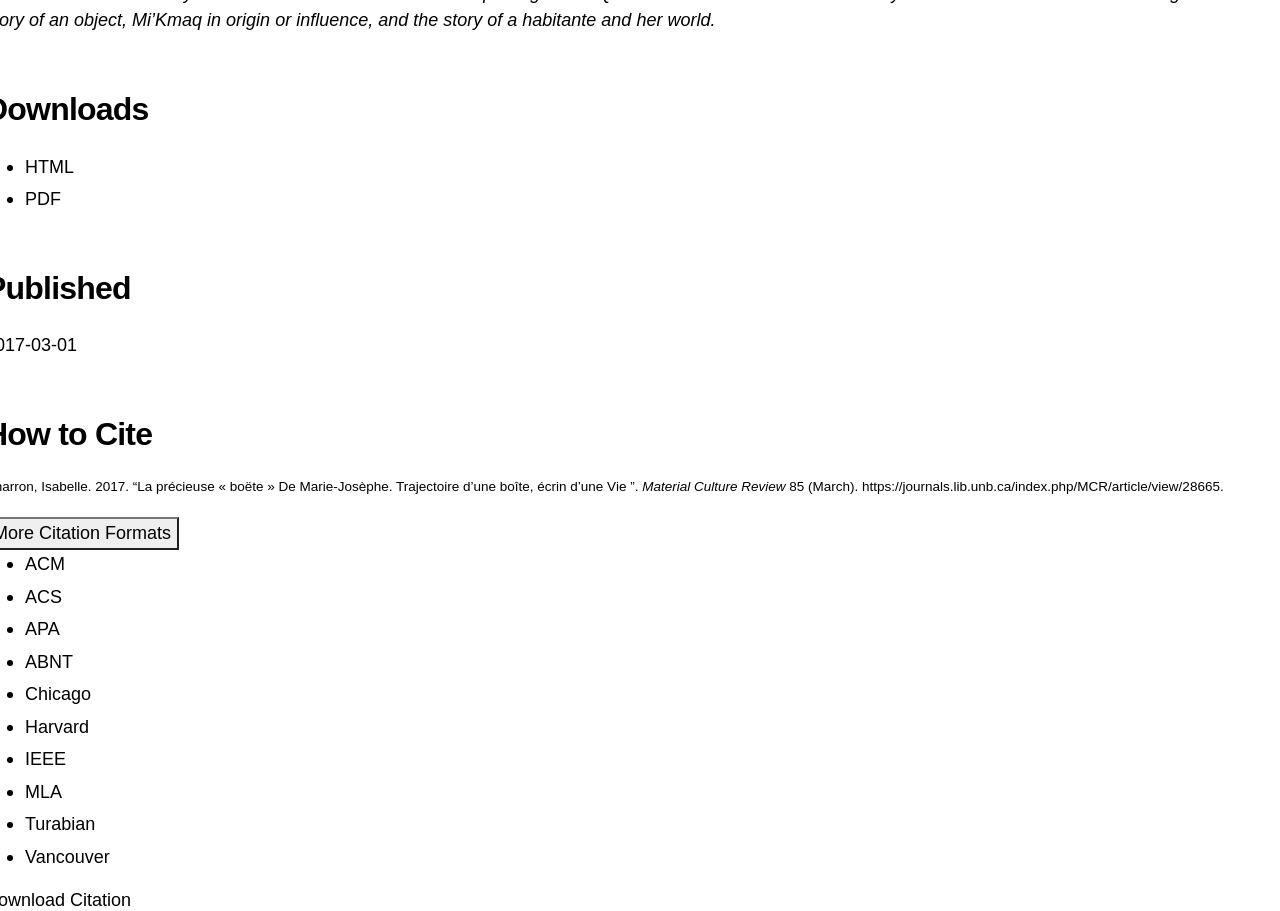What is the volume number of the article?
Based on the visual content, answer with a single word or a brief phrase.

85